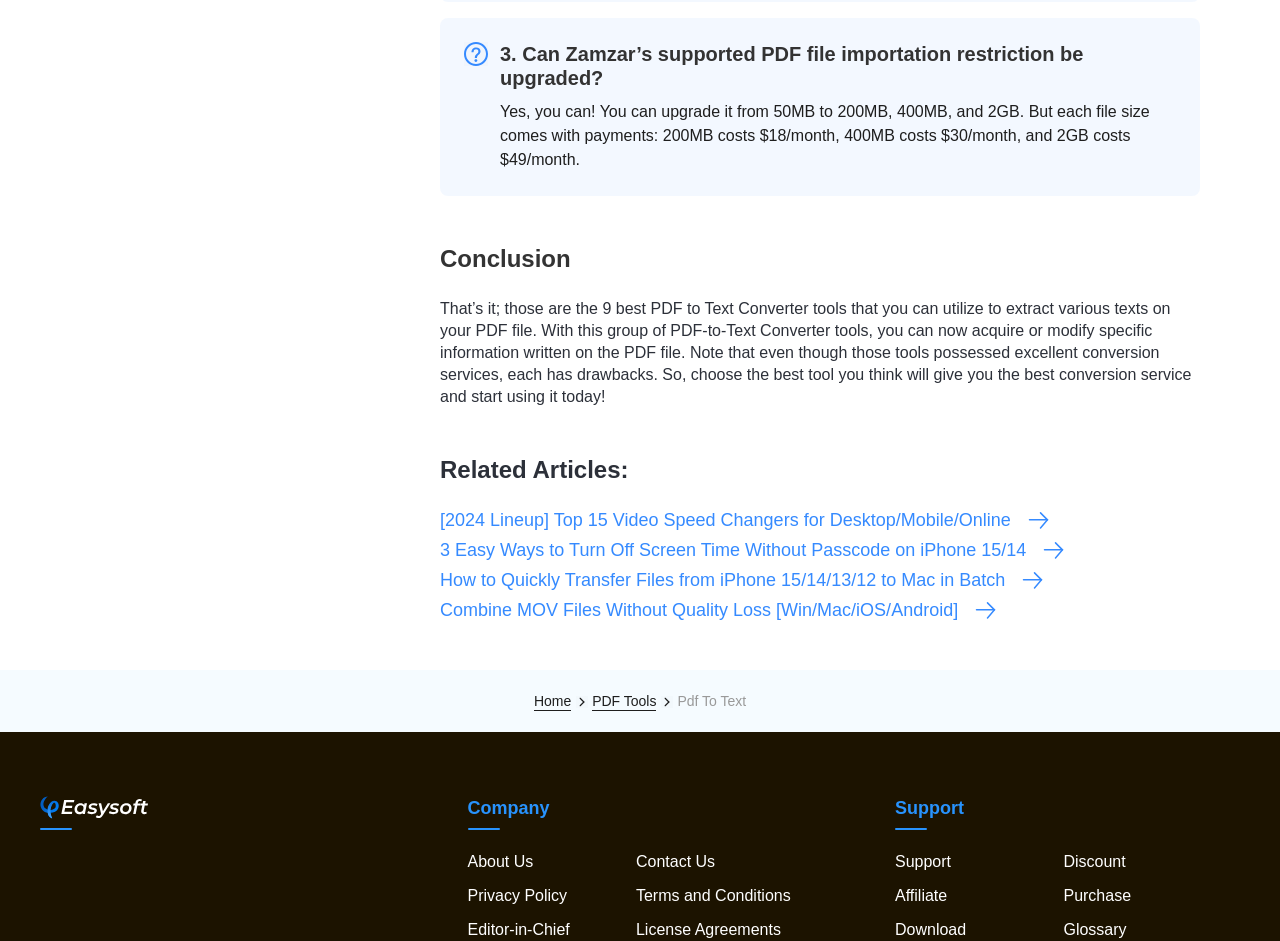Please examine the image and provide a detailed answer to the question: What is the purpose of the PDF to Text Converter tools?

The conclusion section of the webpage mentions that the tools can be used to acquire or modify specific information written on the PDF file, implying that the purpose of the tools is to extract texts from PDF files.